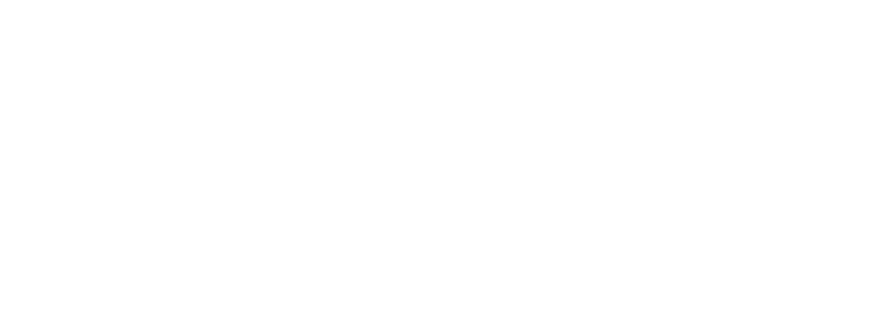What is emphasized by the yacht's design?
Please look at the screenshot and answer in one word or a short phrase.

sophisticated form